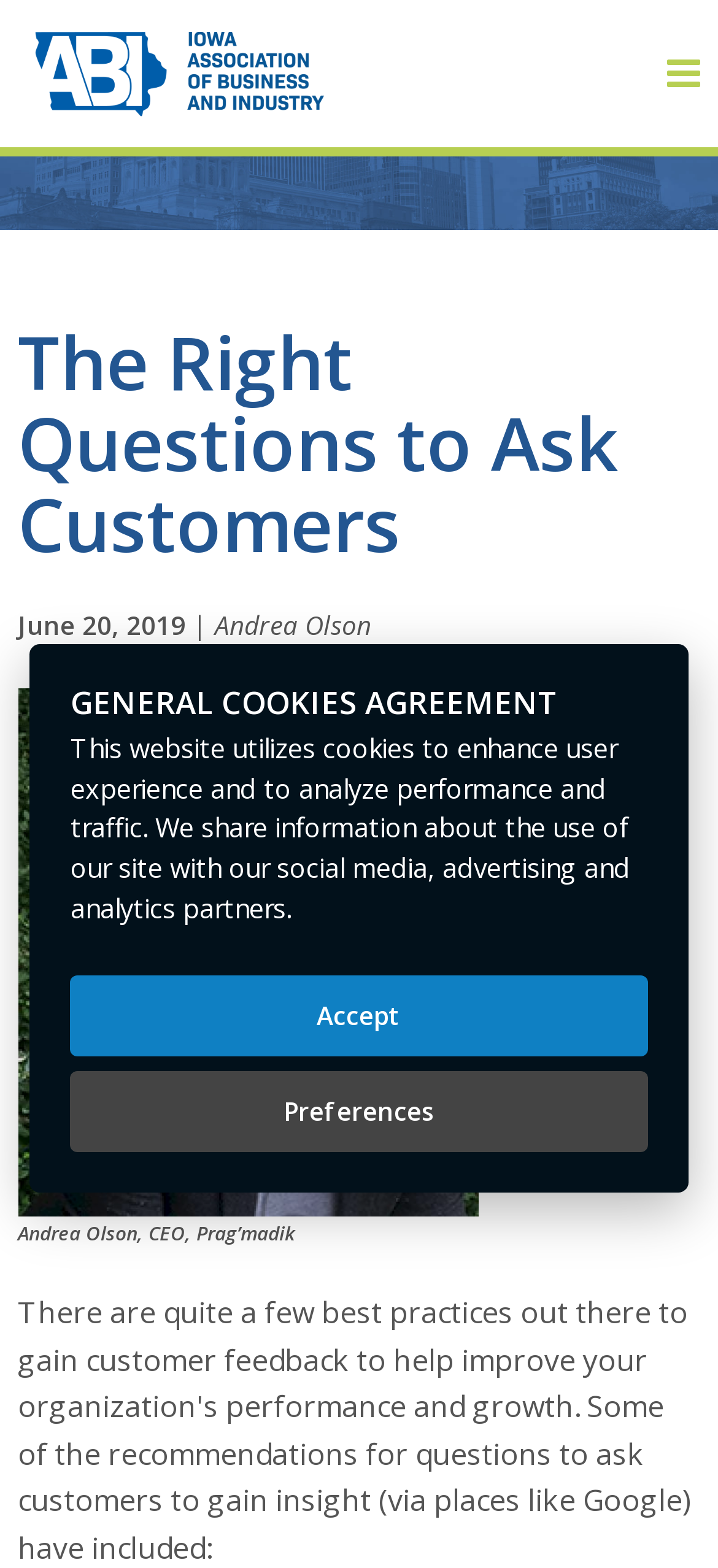Indicate the bounding box coordinates of the element that must be clicked to execute the instruction: "Search for something". The coordinates should be given as four float numbers between 0 and 1, i.e., [left, top, right, bottom].

[0.264, 0.155, 0.775, 0.224]